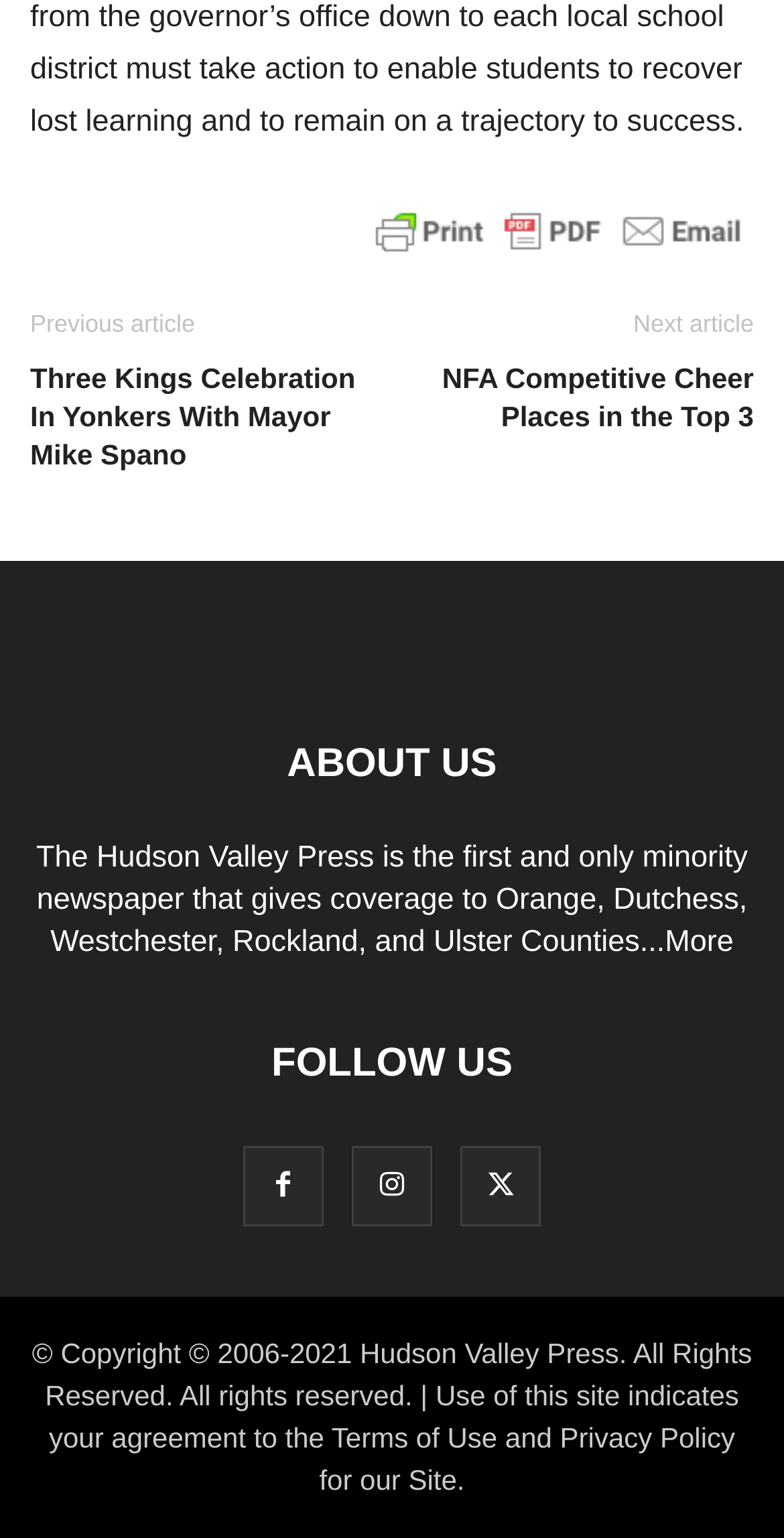How many articles are shown on this page?
Give a detailed response to the question by analyzing the screenshot.

I counted the number of article links on the page, which are 'Three Kings Celebration In Yonkers With Mayor Mike Spano', 'NFA Competitive Cheer Places in the Top 3', and the previous article link. There are three article links in total.